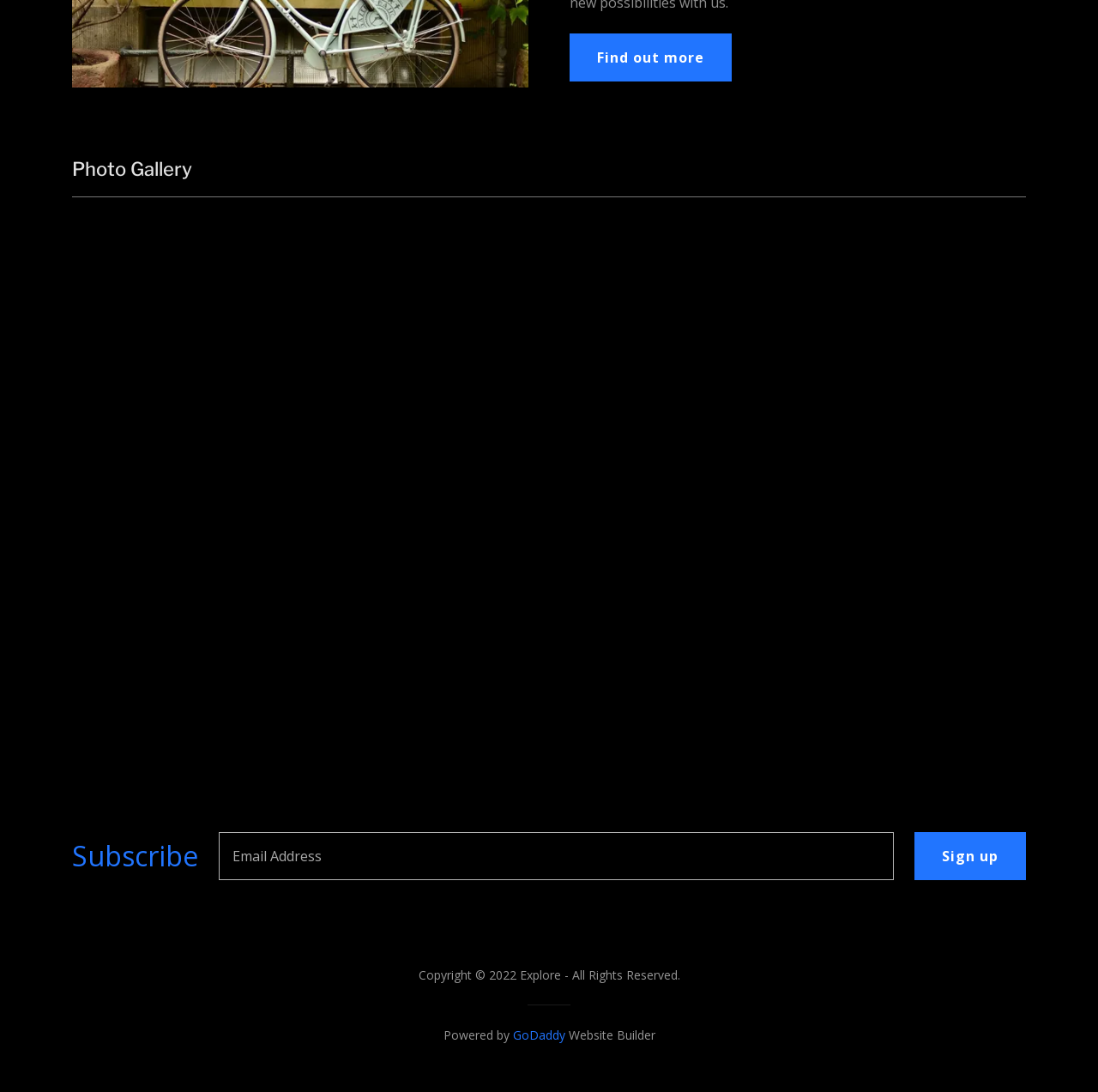What is the name of the website builder mentioned at the bottom of the webpage?
Provide a well-explained and detailed answer to the question.

The webpage mentions 'Powered by' followed by a link to 'GoDaddy' and the text 'Website Builder', which suggests that GoDaddy is the website builder used to create this webpage.